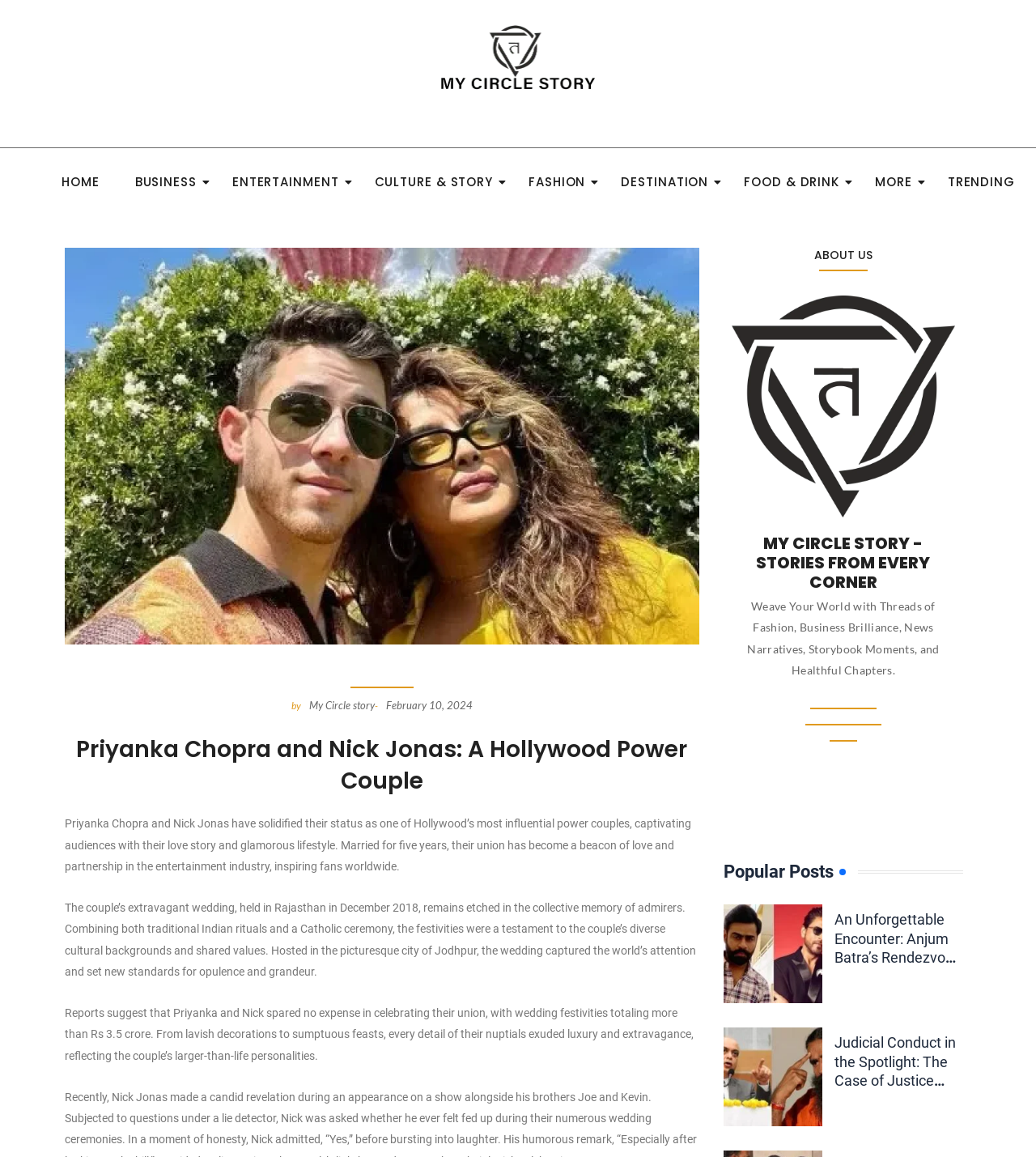Offer a meticulous caption that includes all visible features of the webpage.

This webpage is about Priyanka Chopra and Nick Jonas, a Hollywood power couple. At the top, there is a navigation menu with 8 links: HOME, BUSINESS, ENTERTAINMENT, CULTURE & STORY, FASHION, DESTINATION, FOOD & DRINK, and MORE. Below the navigation menu, there is a title "Priyanka Chopra and Nick Jonas: A Hollywood Power Couple" in a large font.

On the left side, there is a section with a heading "by" followed by the text "My Circle story" and a date "February 10, 2024". Below this section, there is a large paragraph describing Priyanka Chopra and Nick Jonas's love story and glamorous lifestyle. The paragraph is followed by two more paragraphs describing their extravagant wedding in Rajasthan in 2018.

On the right side, there is a section with a heading "ABOUT US" and a link "my circle story" with an accompanying image. Below this section, there is a heading "MY CIRCLE STORY - STORIES FROM EVERY CORNER" and a paragraph describing the website's content.

Further down, there is a section with a heading "Popular Posts" and two links to news articles: "An Unforgettable Encounter: Anjum Batra’s Rendezvous with Shah Rukh Khan at Mannat" and "Judicial Conduct in the Spotlight: The Case of Justice Ahsanuddin Amanullah’s Remarks". Each link has an accompanying image and a heading summarizing the article.